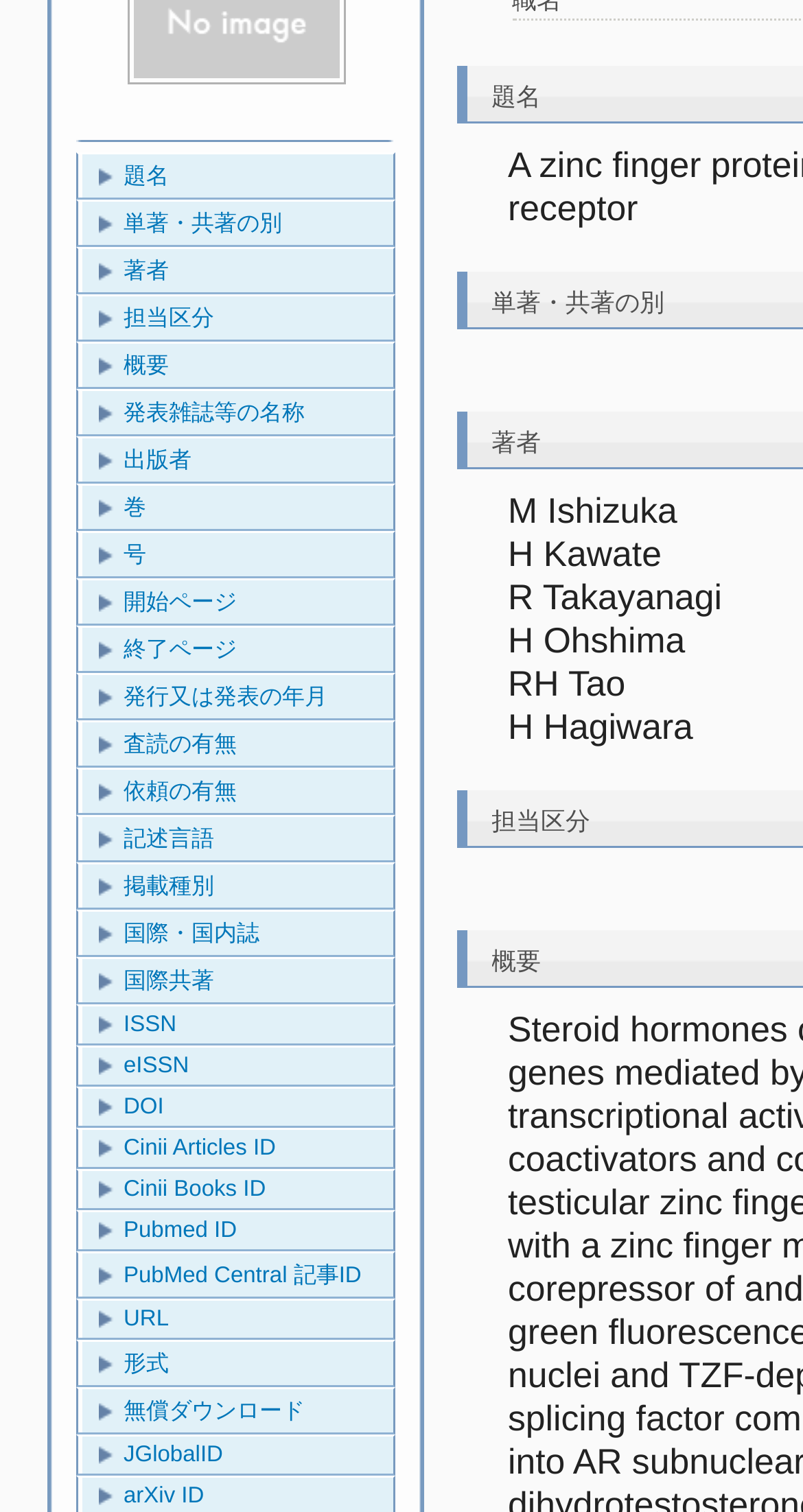Provide the bounding box coordinates of the HTML element described by the text: "Cinii Articles ID".

[0.103, 0.748, 0.49, 0.772]